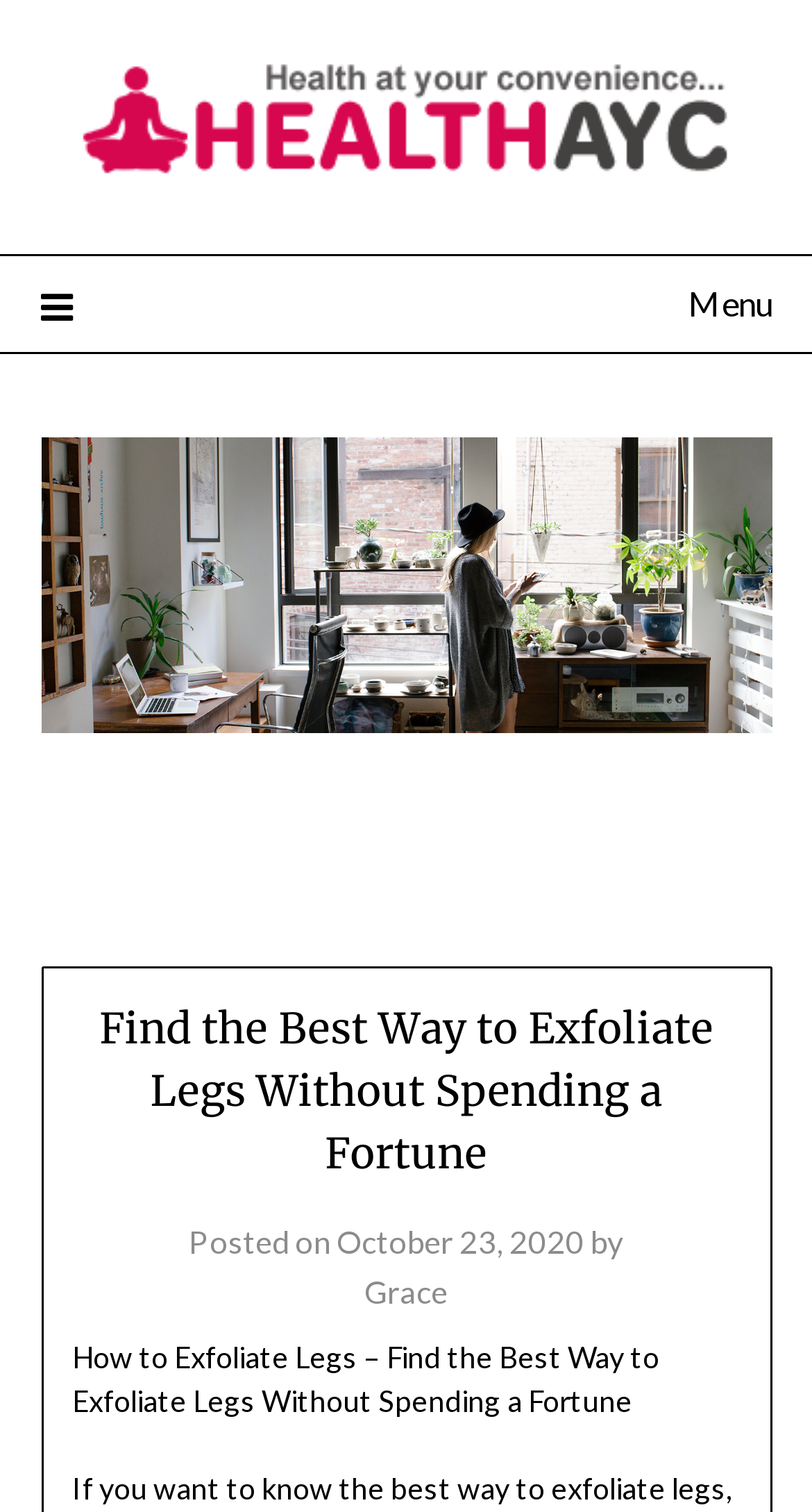Describe all the visual and textual components of the webpage comprehensively.

The webpage appears to be a blog post or article about exfoliating legs. At the top left of the page, there is a link to "healthayc" accompanied by an image with the same name, which takes up most of the top section of the page. To the right of this image, there is a menu link with a hamburger icon.

Below the image, there is a larger image with the text "Healthayc" on it, which spans almost the entire width of the page. Above this image, there is a header section that contains the title of the article, "Find the Best Way to Exfoliate Legs Without Spending a Fortune", in a large font size. 

Underneath the title, there is a section with the posting date, "October 23, 2020", and the author's name, "Grace". This section is positioned near the top right of the page. 

Further down, there is a paragraph of text that summarizes the article, "How to Exfoliate Legs – Find the Best Way to Exfoliate Legs Without Spending a Fortune", which is centered on the page.